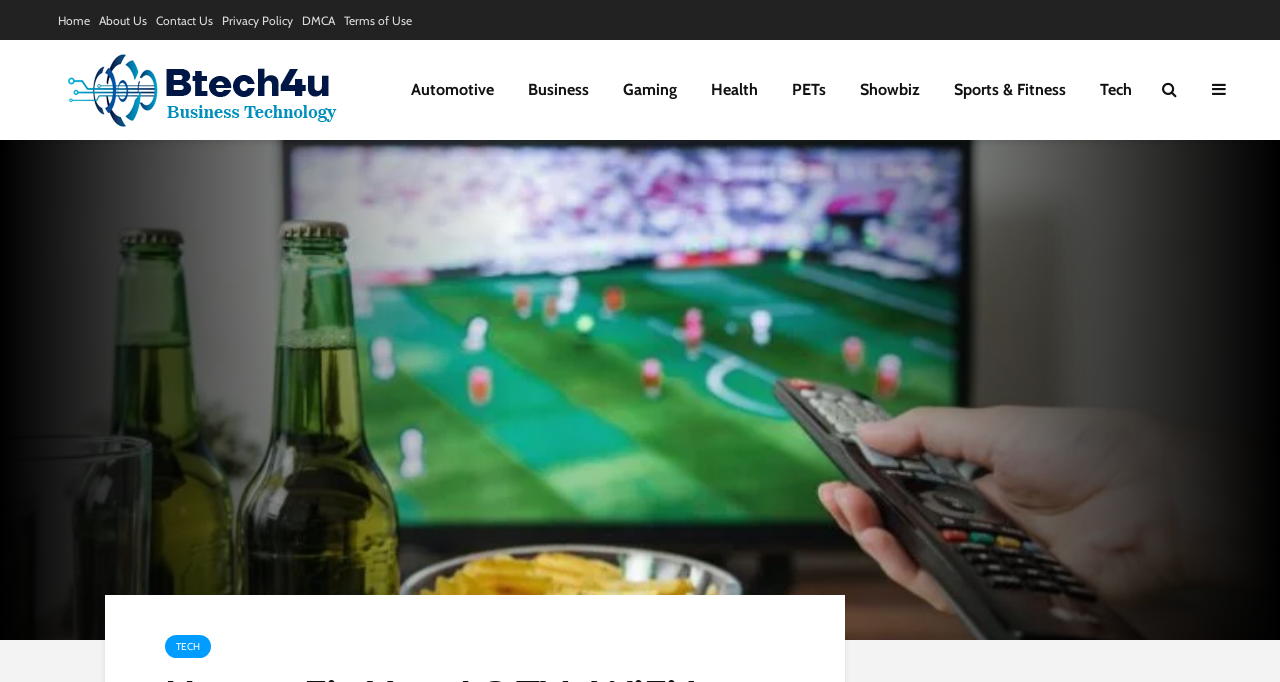Determine the bounding box coordinates for the UI element described. Format the coordinates as (top-left x, top-left y, bottom-right x, bottom-right y) and ensure all values are between 0 and 1. Element description: Tech

[0.129, 0.931, 0.165, 0.965]